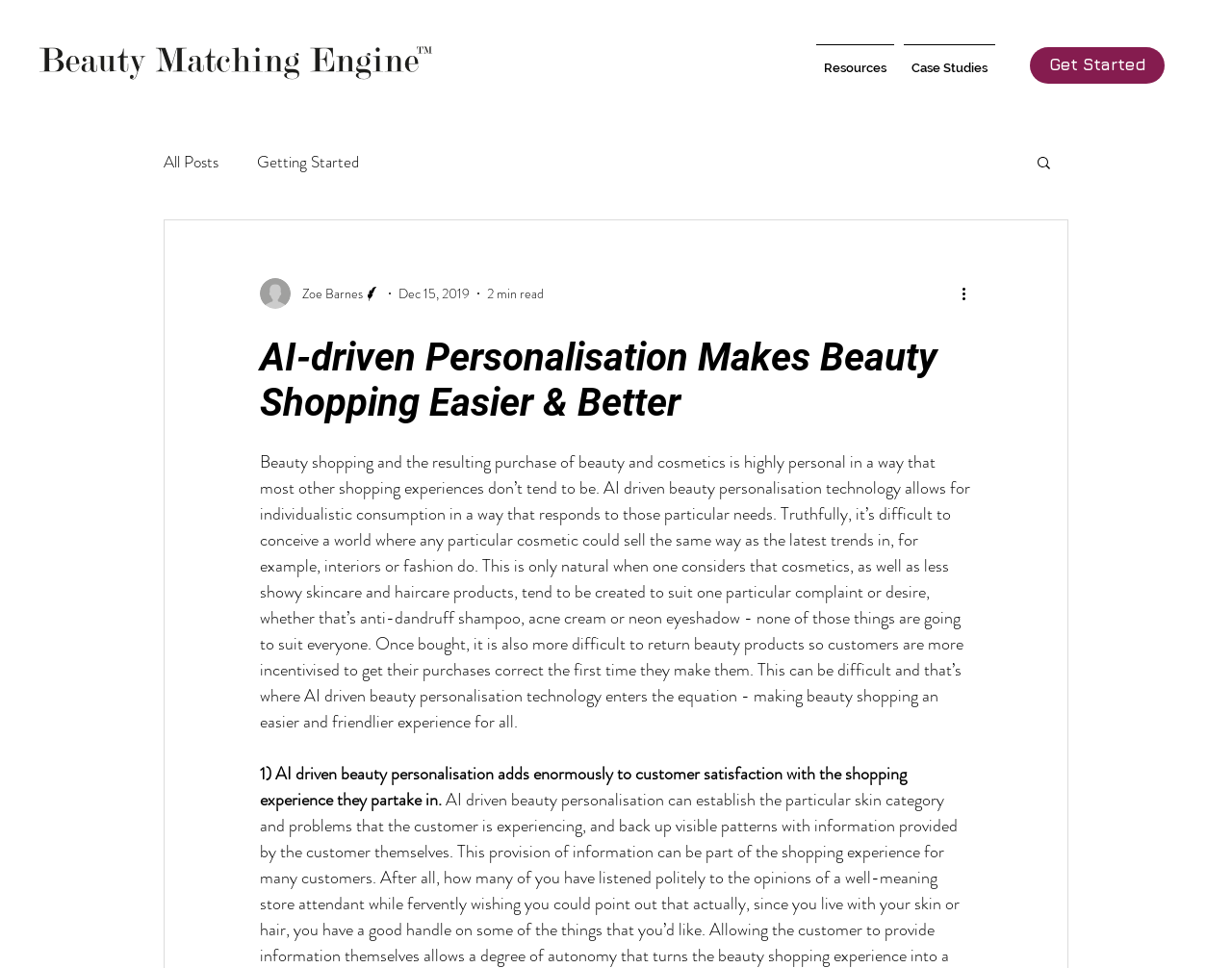Answer the question below using just one word or a short phrase: 
How many links are there in the navigation section?

2